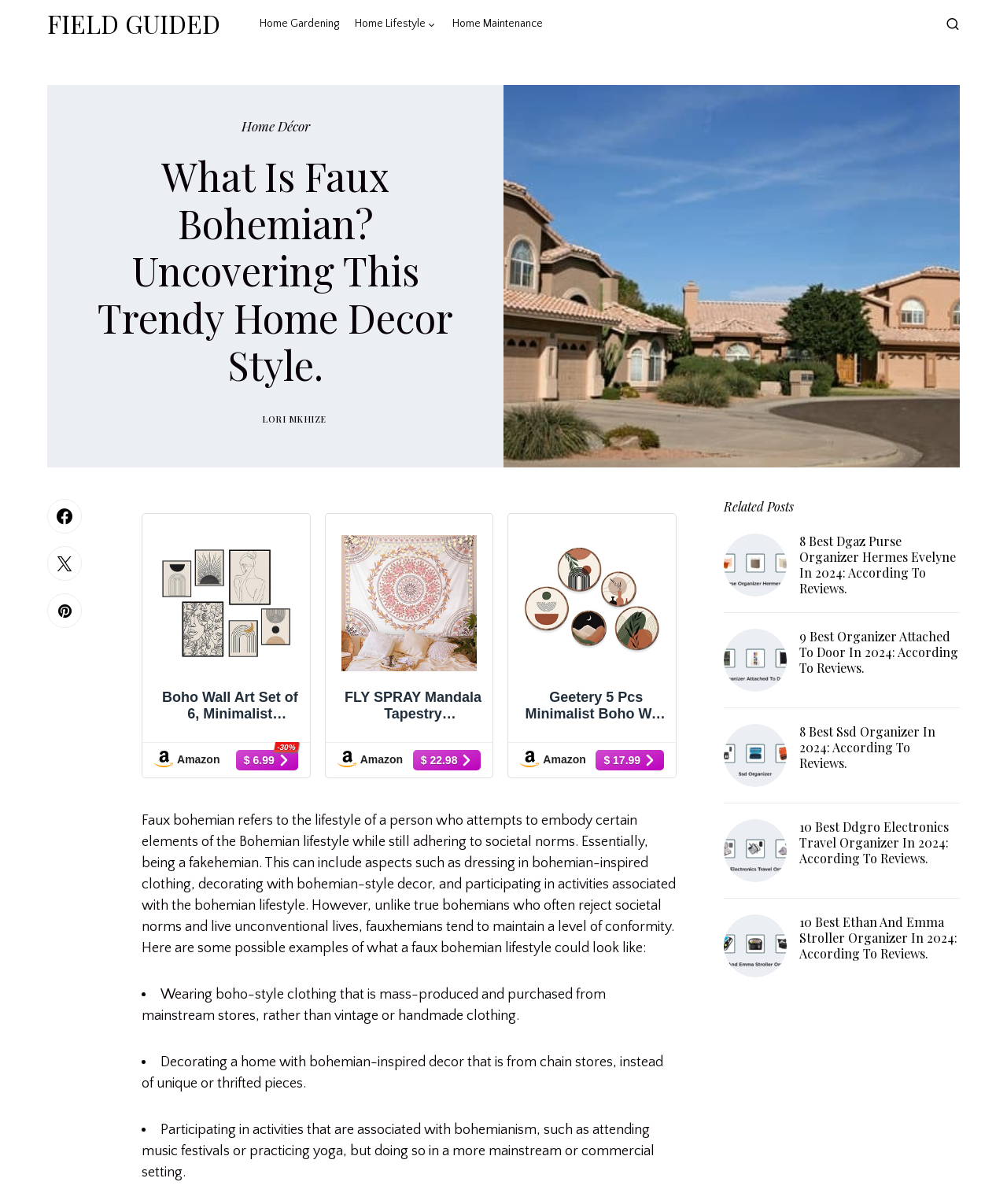Produce an extensive caption that describes everything on the webpage.

This webpage is about the concept of "Faux Bohemian" and its relation to home decor and lifestyle. At the top, there is a heading that reads "What Is Faux Bohemian? Uncovering This Trendy Home Decor Style." Below this heading, there are several links to related topics, including "FIELD GUIDED", "Home Gardening", "Home Lifestyle", and "Home Maintenance". 

To the right of these links, there is a button with an icon. Below this button, there is a figure that takes up most of the width of the page. 

The main content of the page starts with a heading that repeats the title of the page. Below this, there is a paragraph of text that explains what Faux Bohemian means, including its relation to the Bohemian lifestyle and how it differs from true Bohemianism. 

Following this paragraph, there are three list items, each describing a product related to Bohemian home decor. Each list item includes a link to the product, an image, and a brief description. The products are a Boho Wall Art Set, a Mandala Tapestry, and a Minimalist Boho Wall Decor set. 

Below these list items, there is a section of text that explains what a Faux Bohemian lifestyle might look like, including examples such as wearing mass-produced Bohemian-style clothing and decorating with Bohemian-inspired decor from chain stores. 

Finally, at the bottom of the page, there is a section titled "Related Posts" that includes five articles, each with a heading and a link. The articles are about various topics, including purse organizers, door organizers, and travel organizers.